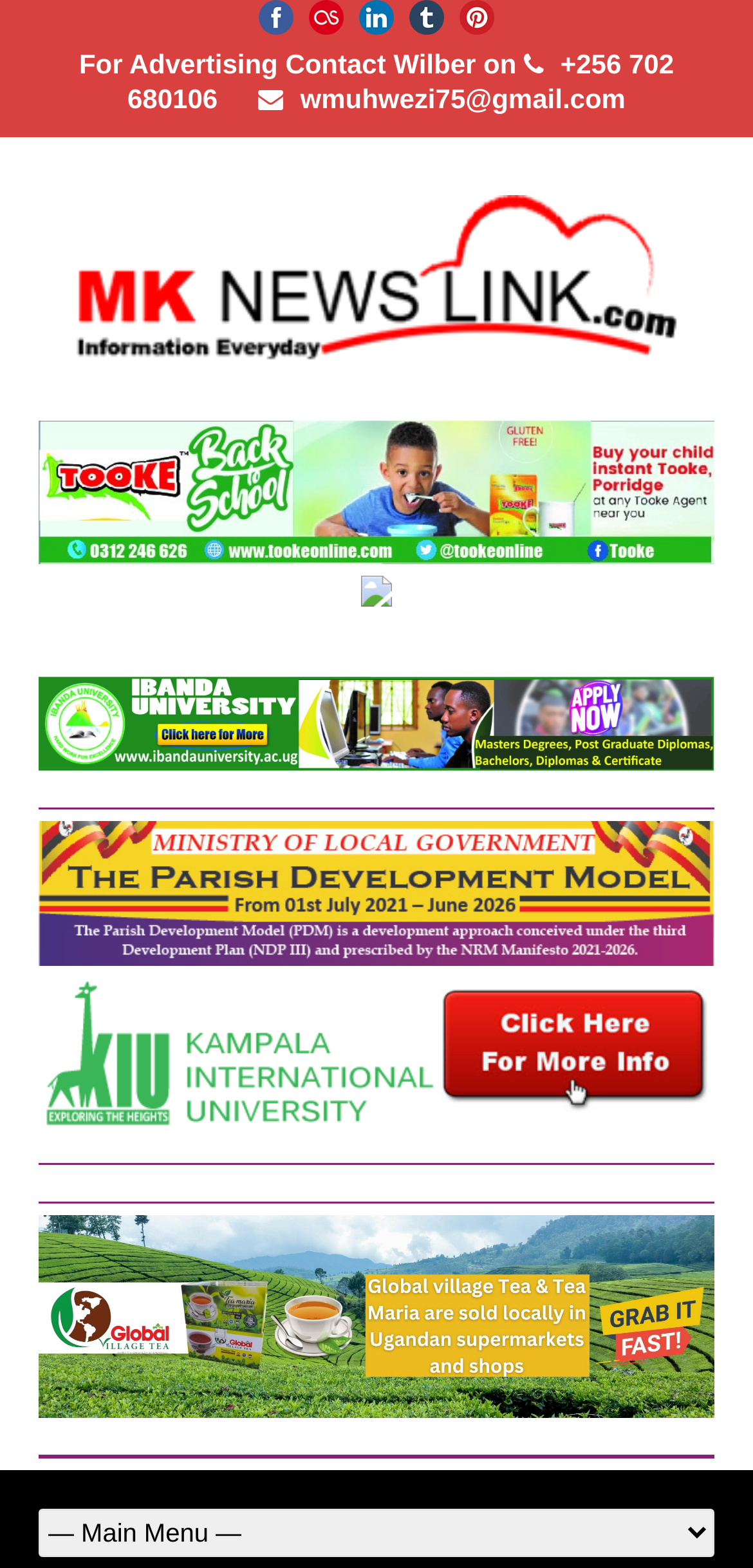How many images are there on the webpage?
By examining the image, provide a one-word or phrase answer.

12